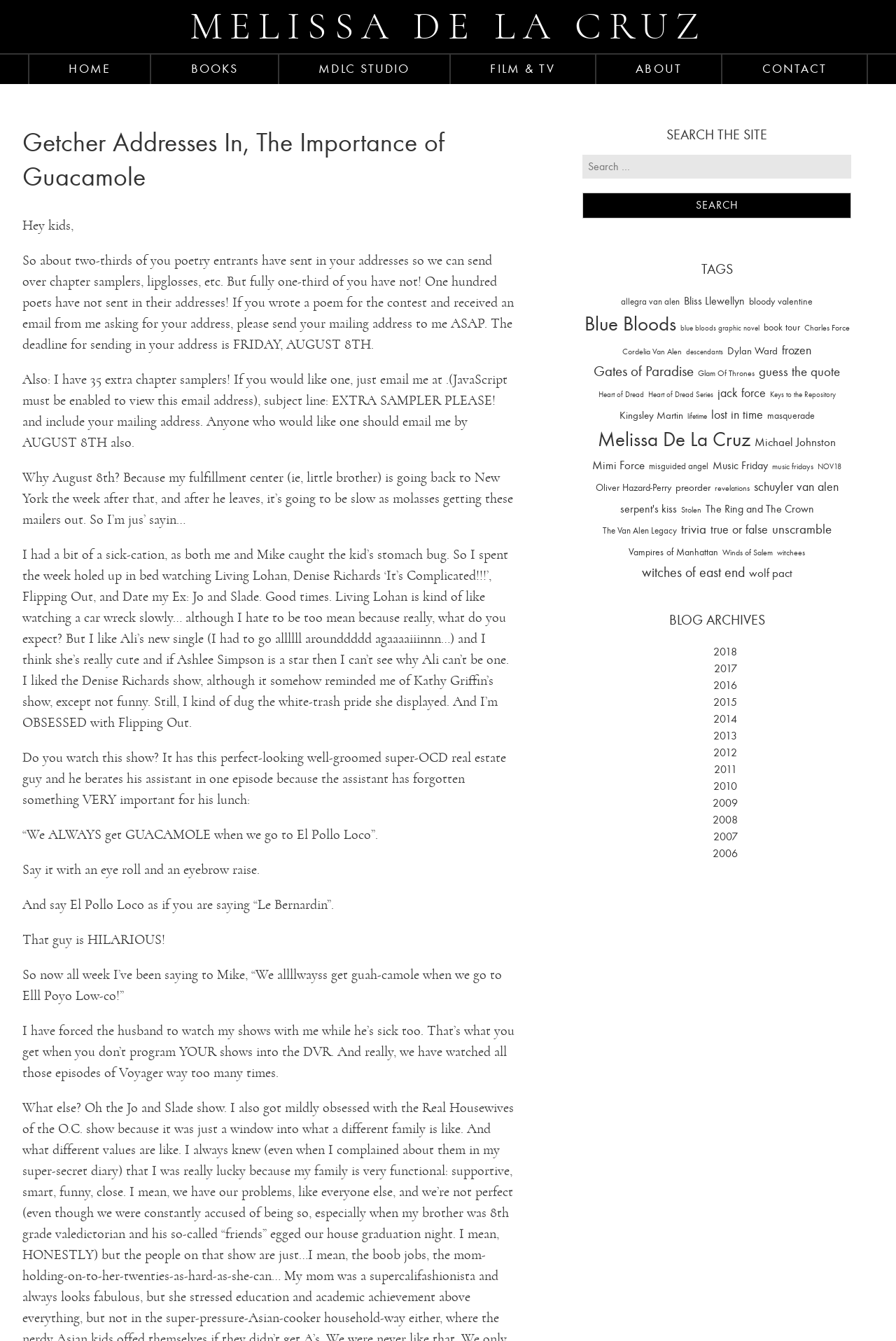Generate a detailed explanation of the webpage's features and information.

The webpage is a blog post by Melissa de la Cruz, an author. At the top of the page, there is a navigation menu with links to "MELISSA DE LA CRUZ", "HOME", "BOOKS", "MDLC STUDIO", "FILM & TV", "ABOUT", and "CONTACT". Below the navigation menu, there is a heading that reads "Getcher Addresses In, The Importance of Guacamole".

The main content of the blog post is a message to poetry entrants, reminding them to send in their addresses to receive chapter samplers and lip glosses. The author also mentions that there are 35 extra chapter samplers available for those who want one. The post is written in an informal tone, with the author sharing personal anecdotes and humorously describing her experience watching TV shows while sick.

The blog post is divided into several paragraphs, with the author discussing topics such as her fulfillment center, her TV show preferences, and her husband's TV show habits. There are no images on the page, but there are several links to other blog posts and tags related to the author's books and writing.

On the right side of the page, there is a search bar and a list of tags, with links to other blog posts categorized by topic. Below the tags, there is a section for blog archives, with links to posts from previous years.